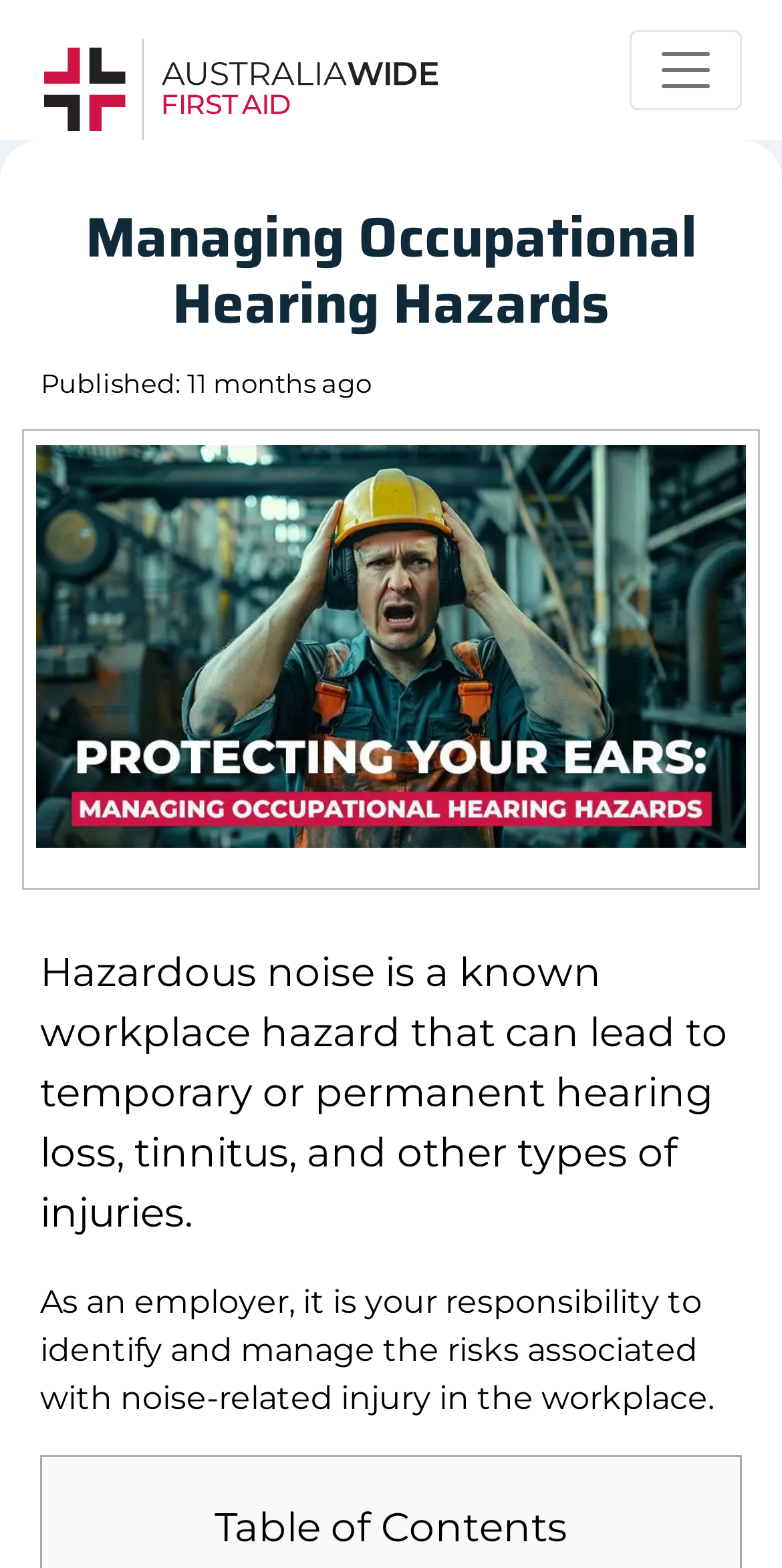Identify the text that serves as the heading for the webpage and generate it.

Managing Occupational Hearing Hazards